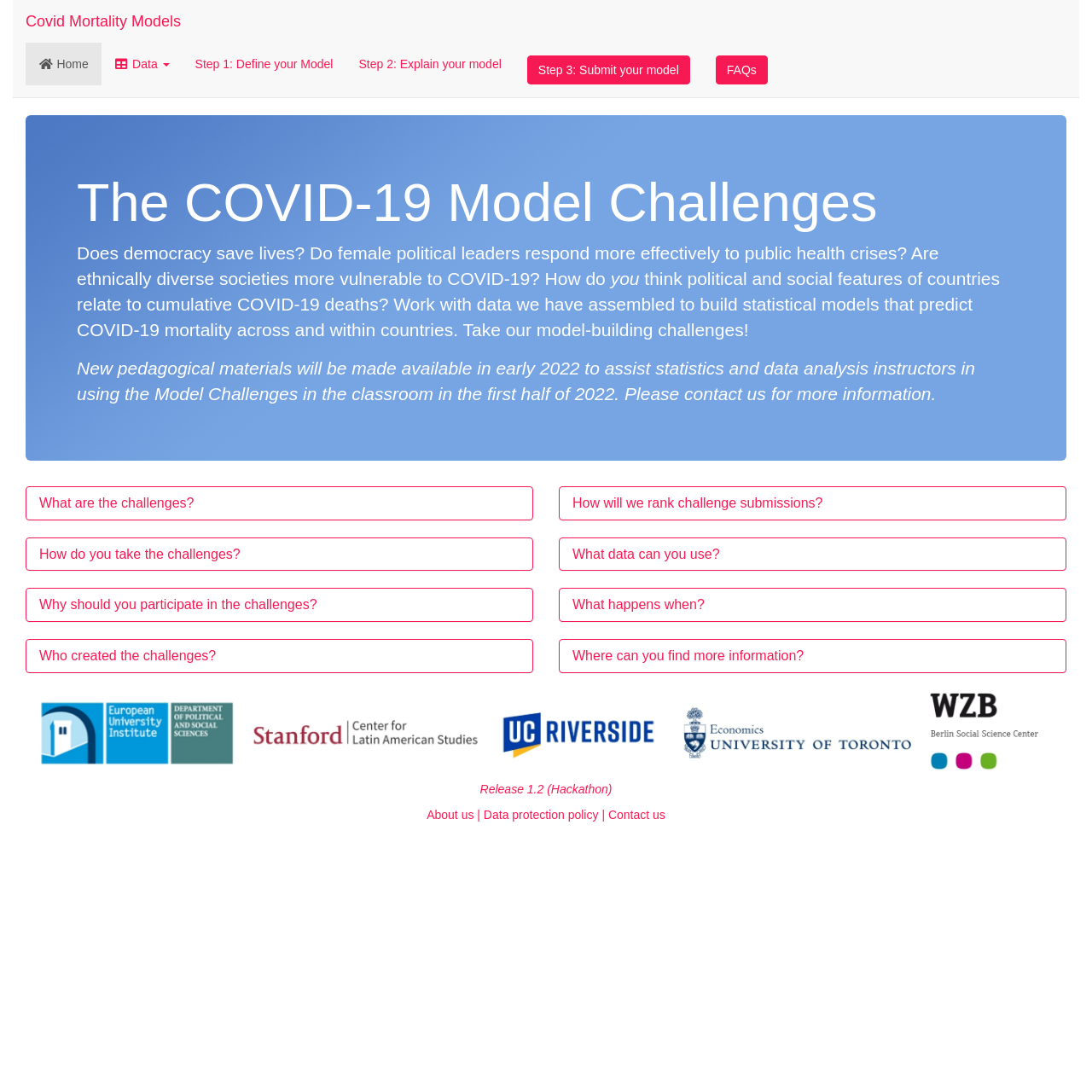Based on the element description: "Data", identify the bounding box coordinates for this UI element. The coordinates must be four float numbers between 0 and 1, listed as [left, top, right, bottom].

[0.093, 0.039, 0.167, 0.078]